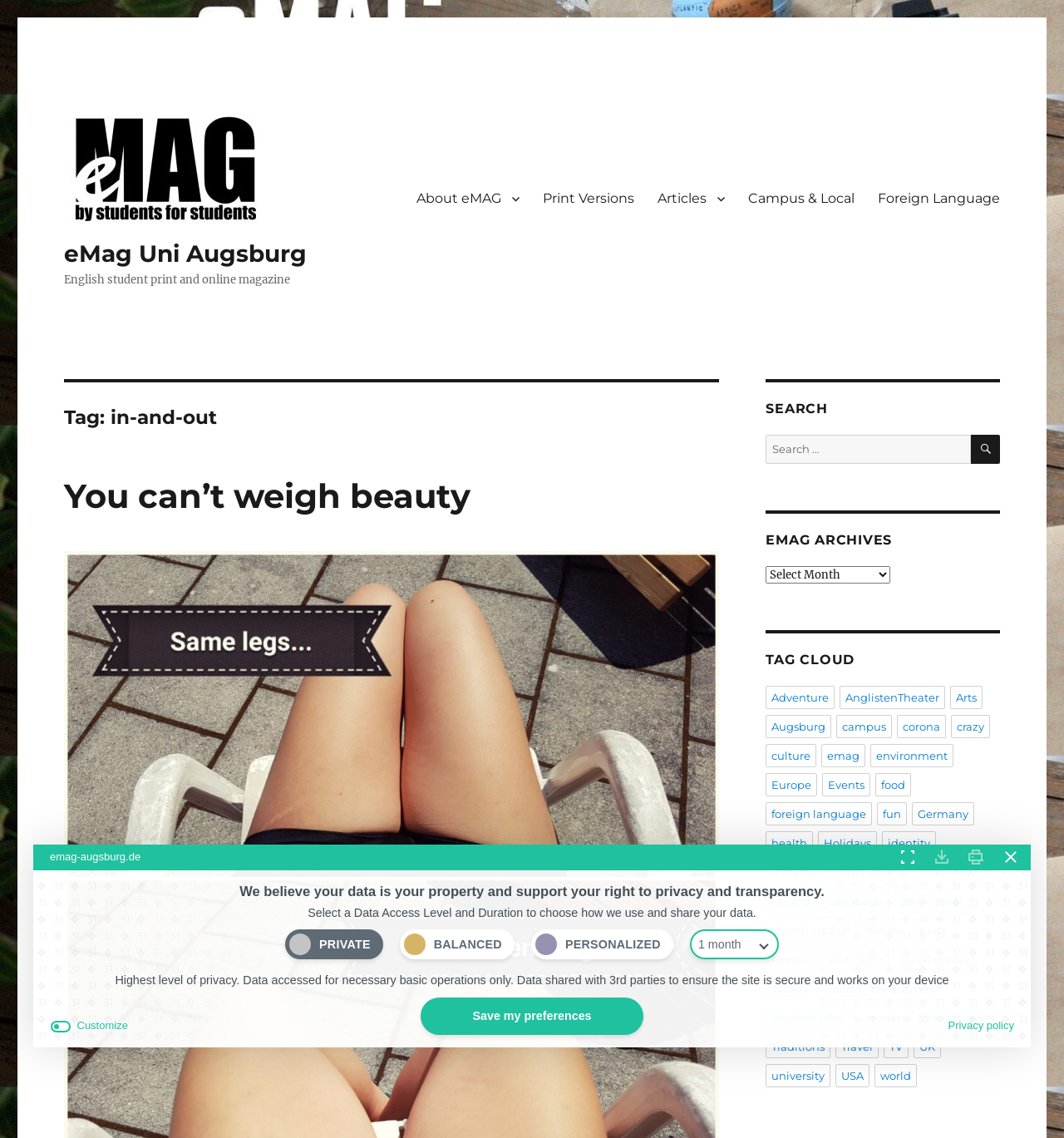Please identify the bounding box coordinates of the element's region that needs to be clicked to fulfill the following instruction: "Browse the EMAG archives". The bounding box coordinates should consist of four float numbers between 0 and 1, i.e., [left, top, right, bottom].

[0.72, 0.497, 0.837, 0.513]